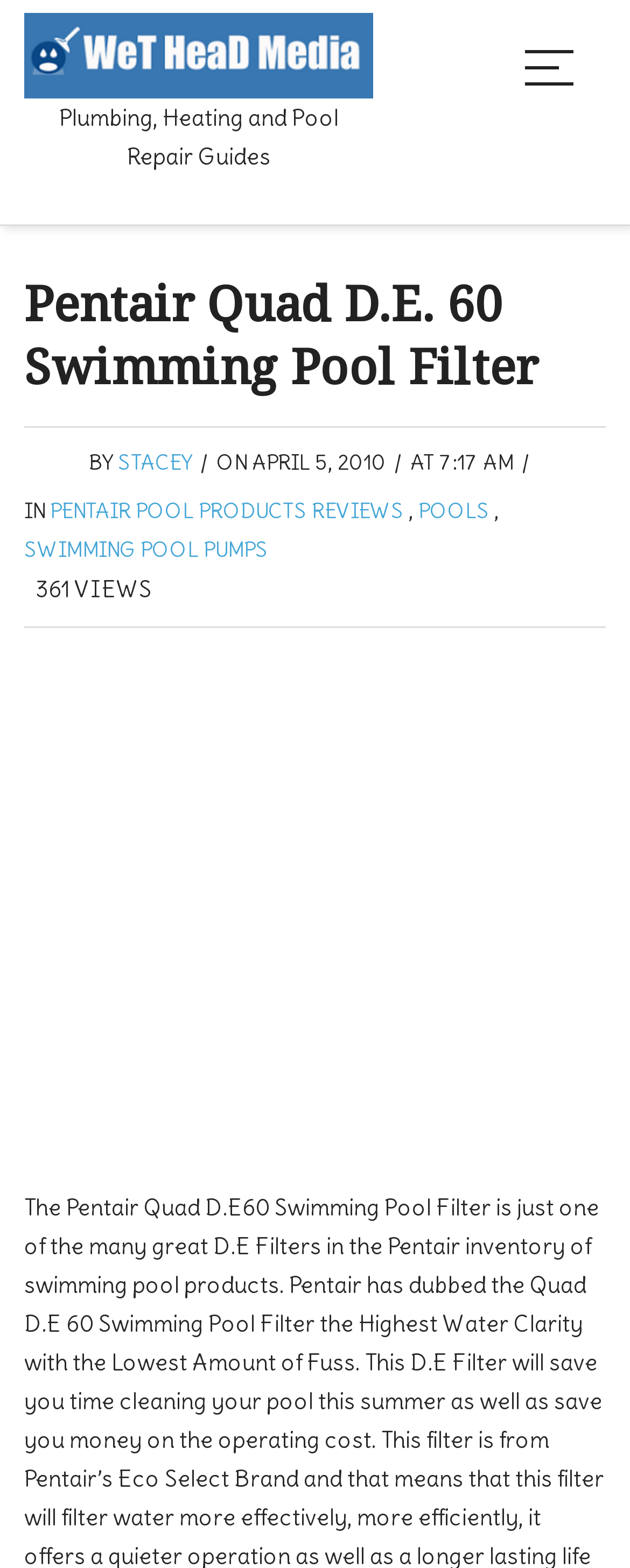Explain the webpage's design and content in an elaborate manner.

The webpage is about the Pentair Quad D.E. 60 Swimming Pool Filter, featuring color pictures and easy-to-read information. At the top left corner, there is a link to "Wet Head Media" accompanied by an image with the same name. Below this, there is a static text "Plumbing, Heating and Pool Repair Guides". 

On the top right side, there is a link to "HOME" which contains a header with the title "Pentair Quad D.E. 60 Swimming Pool Filter". Below the title, there is information about the author, "STACEY", and the date and time the article was posted, "APRIL 5, 2010 AT 7:17 AM". 

Further down, there are links to related categories, including "PENTAIR POOL PRODUCTS REVIEWS", "POOLS", and "SWIMMING POOL PUMPS". There is also a counter showing "361 VIEWS". 

At the bottom of the page, there is an iframe containing an advertisement.